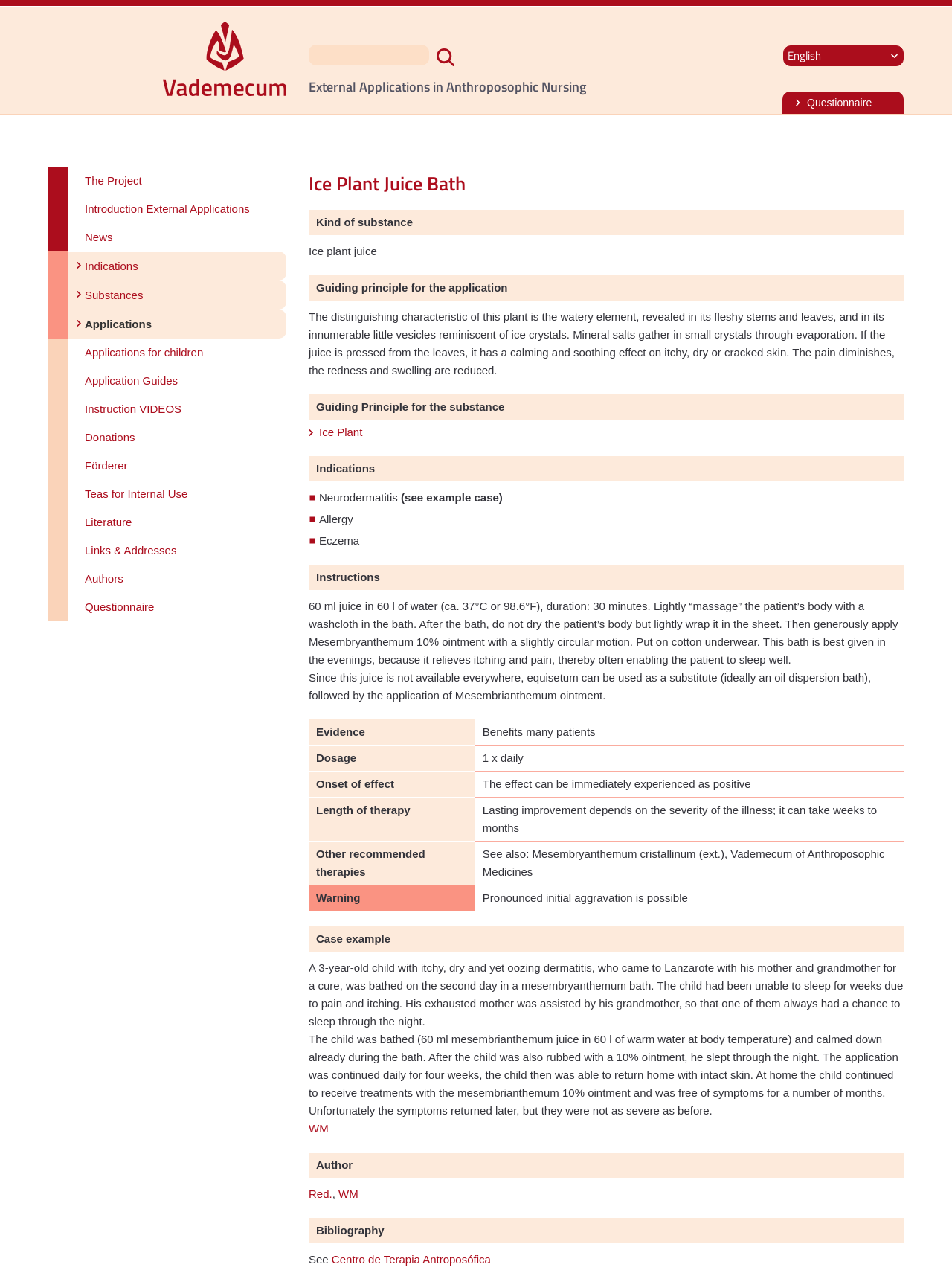Determine the bounding box coordinates of the clickable element necessary to fulfill the instruction: "Read about the project". Provide the coordinates as four float numbers within the 0 to 1 range, i.e., [left, top, right, bottom].

[0.071, 0.13, 0.301, 0.152]